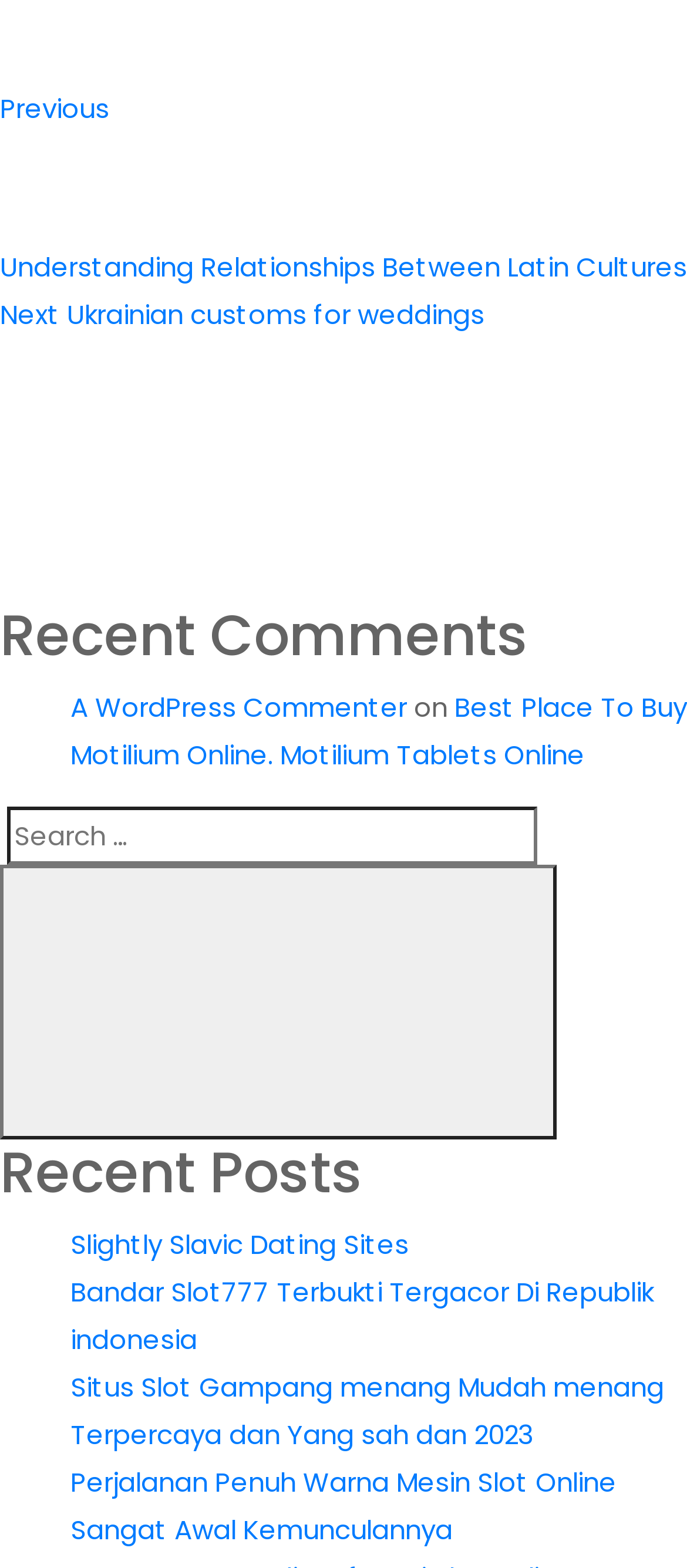Please determine the bounding box coordinates of the section I need to click to accomplish this instruction: "Check the post about Slightly Slavic Dating Sites".

[0.103, 0.779, 0.595, 0.809]